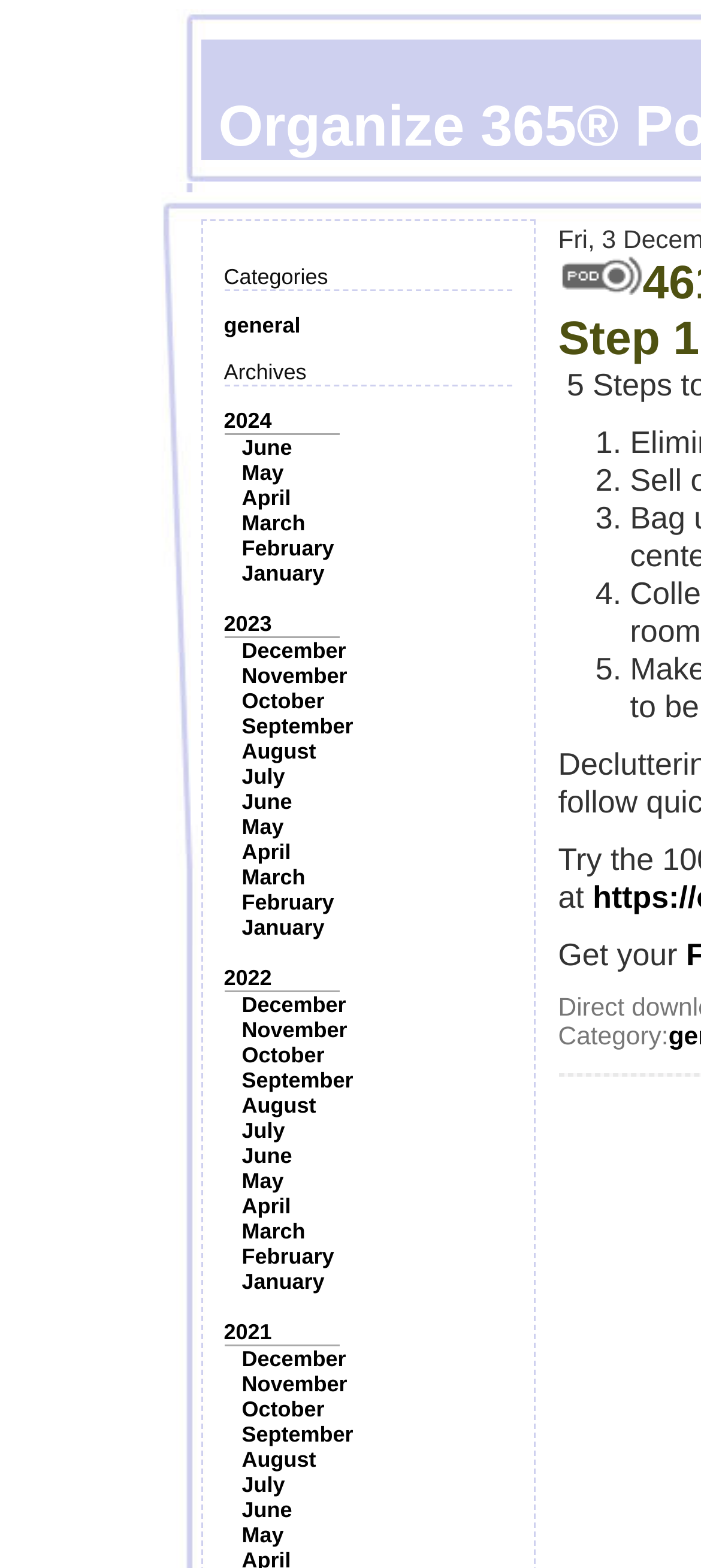How many years are listed on the left side of the webpage?
Based on the image, answer the question in a detailed manner.

By examining the links on the left side of the webpage, we can see that there are three years listed: 2021, 2022, and 2023.